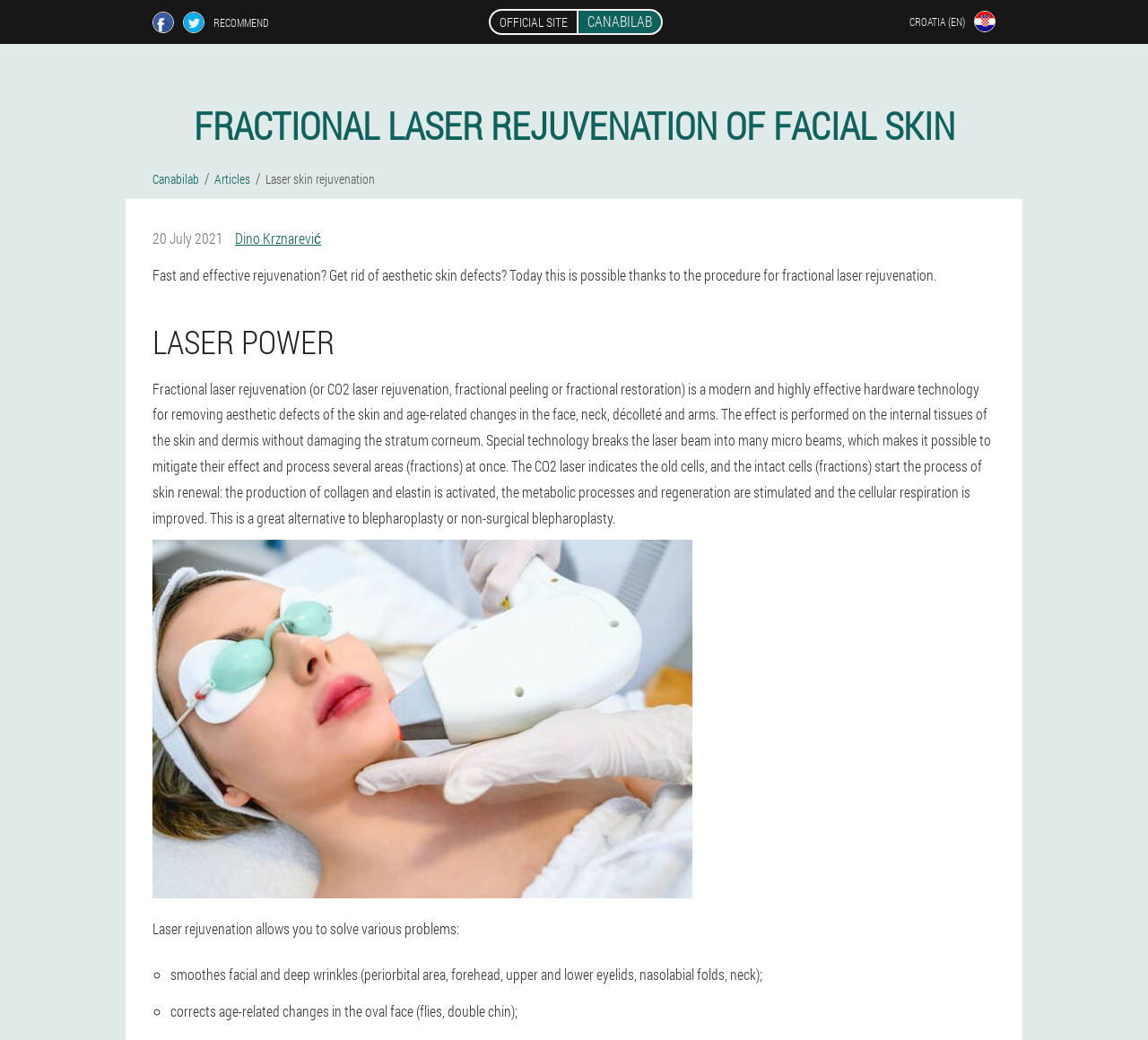Identify the bounding box coordinates of the section to be clicked to complete the task described by the following instruction: "Check the laser procedure image". The coordinates should be four float numbers between 0 and 1, formatted as [left, top, right, bottom].

[0.133, 0.519, 0.603, 0.864]